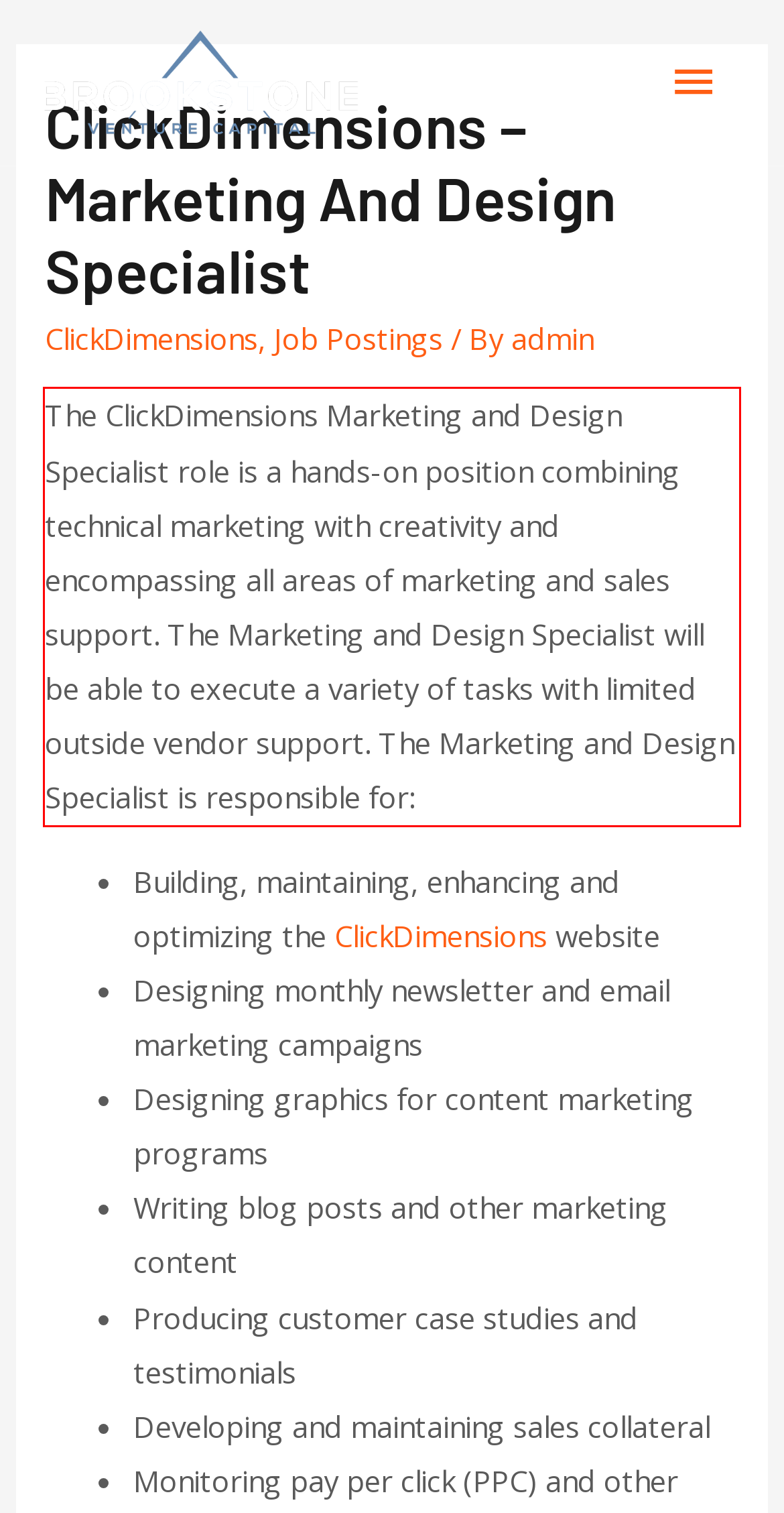You have a screenshot with a red rectangle around a UI element. Recognize and extract the text within this red bounding box using OCR.

The ClickDimensions Marketing and Design Specialist role is a hands-on position combining technical marketing with creativity and encompassing all areas of marketing and sales support. The Marketing and Design Specialist will be able to execute a variety of tasks with limited outside vendor support. The Marketing and Design Specialist is responsible for: